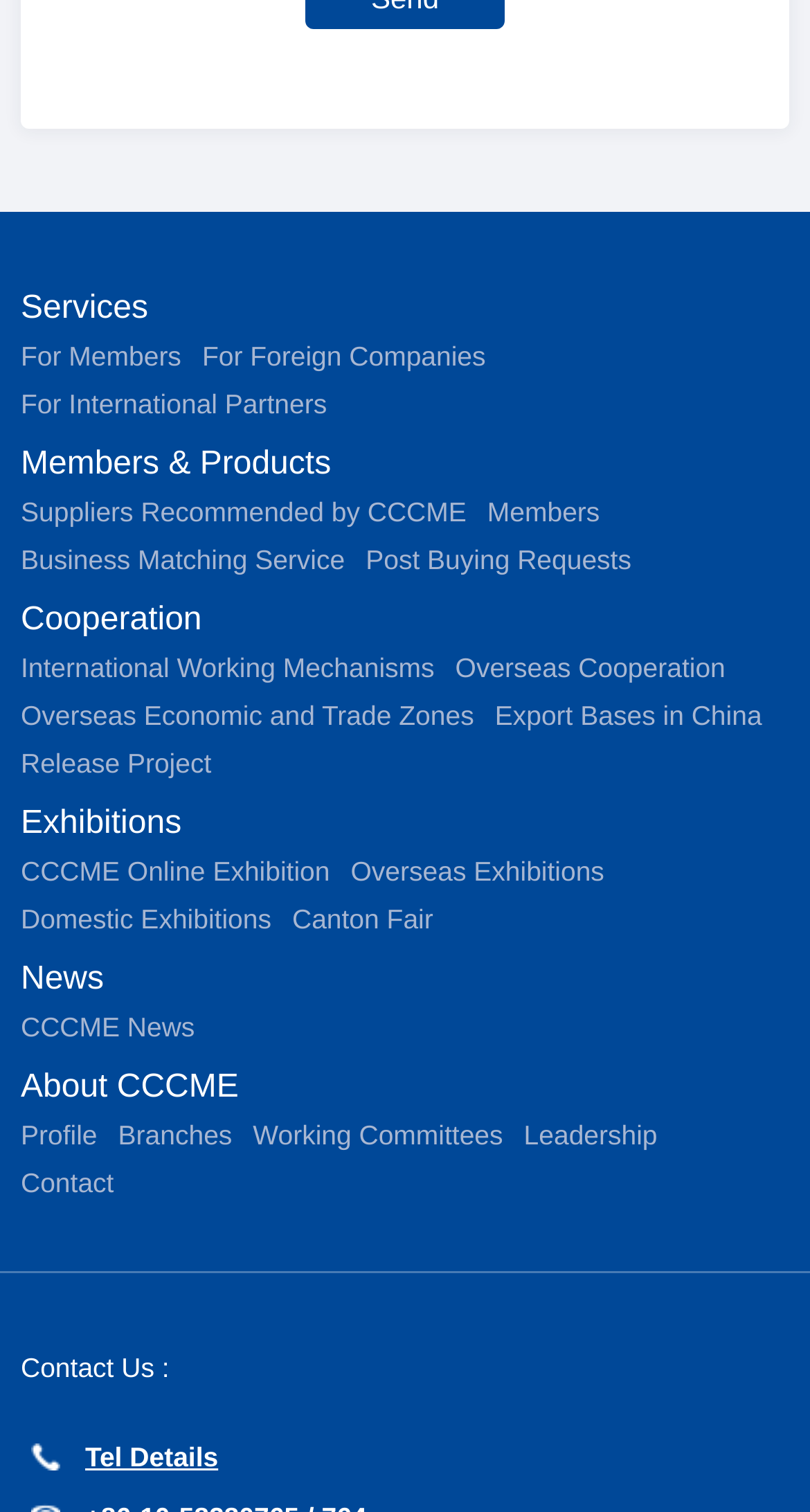Determine the bounding box coordinates of the UI element described below. Use the format (top-left x, top-left y, bottom-right x, bottom-right y) with floating point numbers between 0 and 1: Leadership

[0.647, 0.74, 0.812, 0.761]